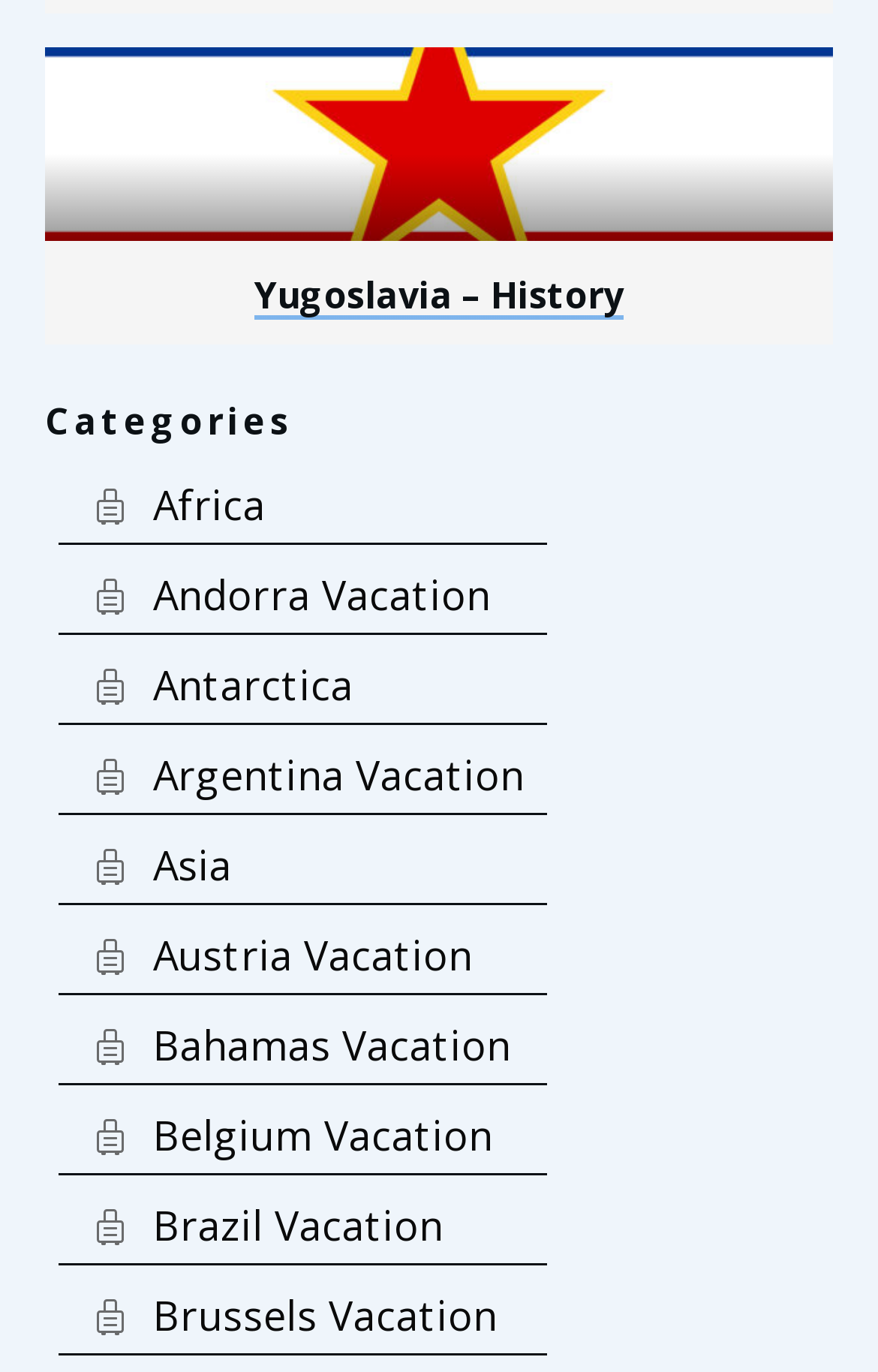Based on the element description "Austria Vacation", predict the bounding box coordinates of the UI element.

[0.174, 0.678, 0.538, 0.714]